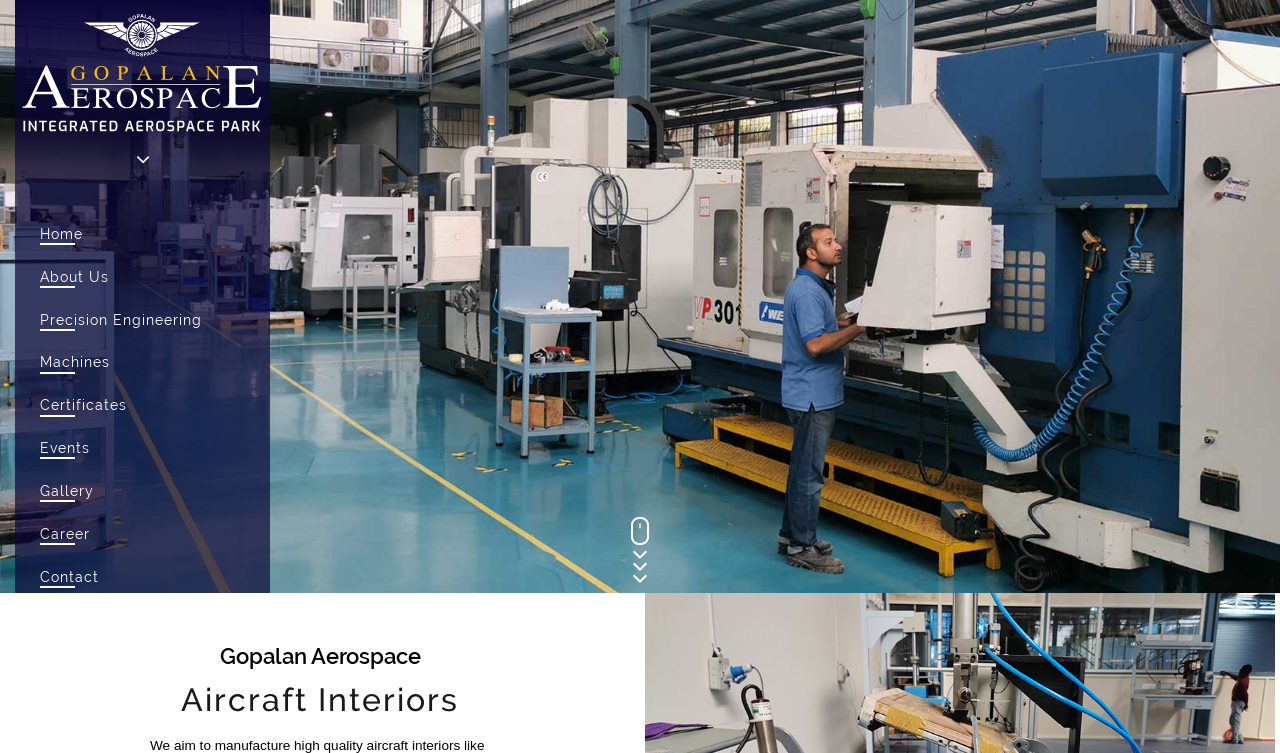Identify the bounding box for the UI element specified in this description: "Gallery". The coordinates must be four float numbers between 0 and 1, formatted as [left, top, right, bottom].

[0.031, 0.64, 0.073, 0.663]